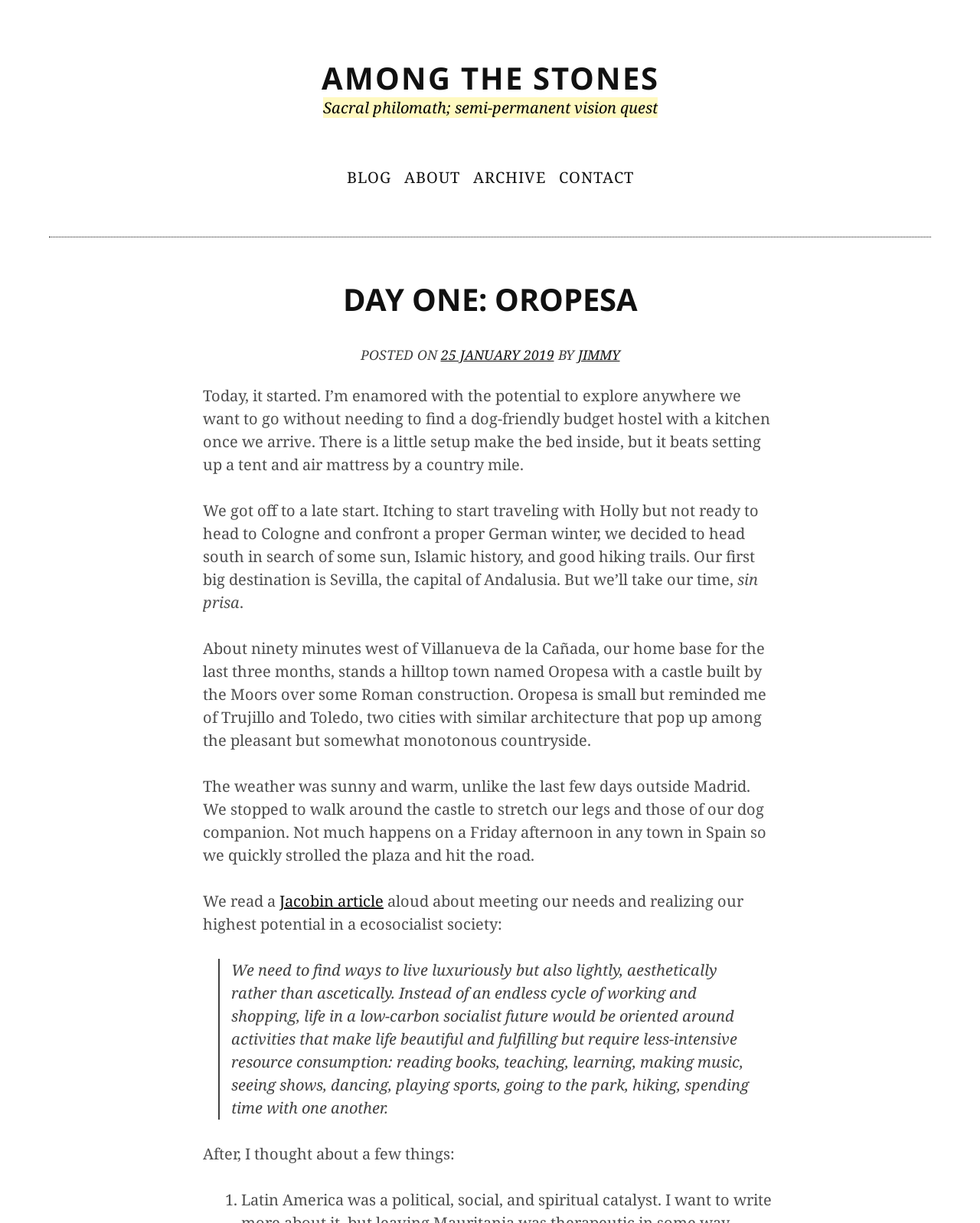Locate the bounding box coordinates of the clickable area needed to fulfill the instruction: "Read the 'Jacobin article'".

[0.285, 0.729, 0.391, 0.745]